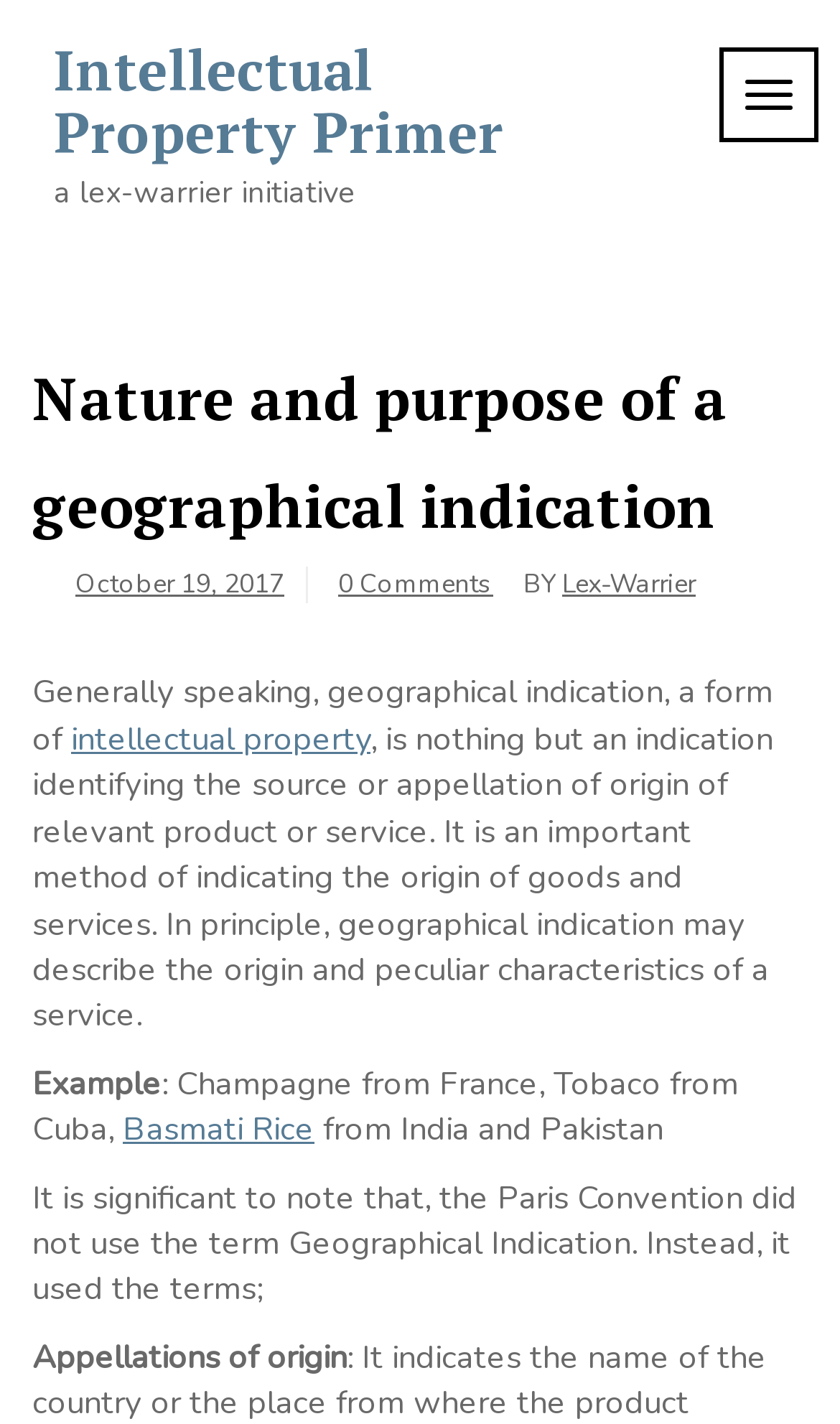Examine the screenshot and answer the question in as much detail as possible: What term did the Paris Convention use instead of Geographical Indication?

The webpage mentions that the Paris Convention did not use the term Geographical Indication, instead it used the terms 'Appellations of origin'.